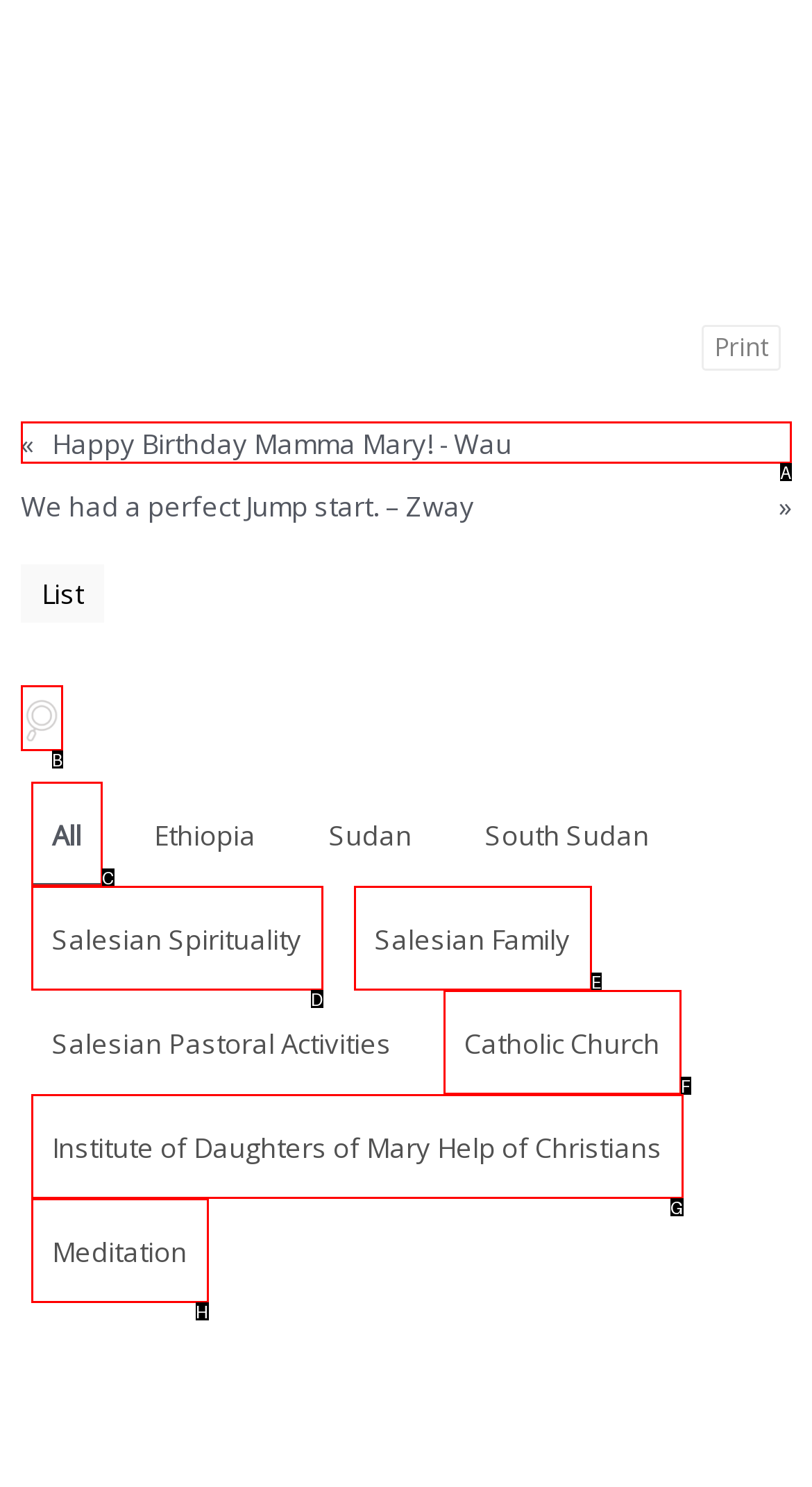Identify which HTML element aligns with the description: All
Answer using the letter of the correct choice from the options available.

C